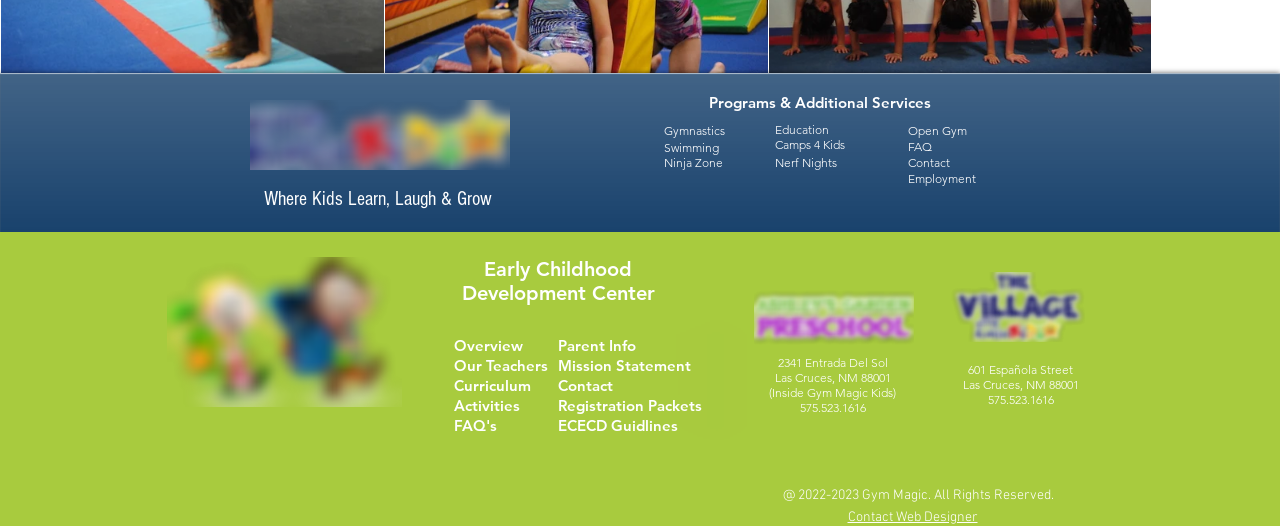Answer briefly with one word or phrase:
What is the address of Gym Magic Kids?

2341 Entrada Del Sol, Las Cruces, NM 88001